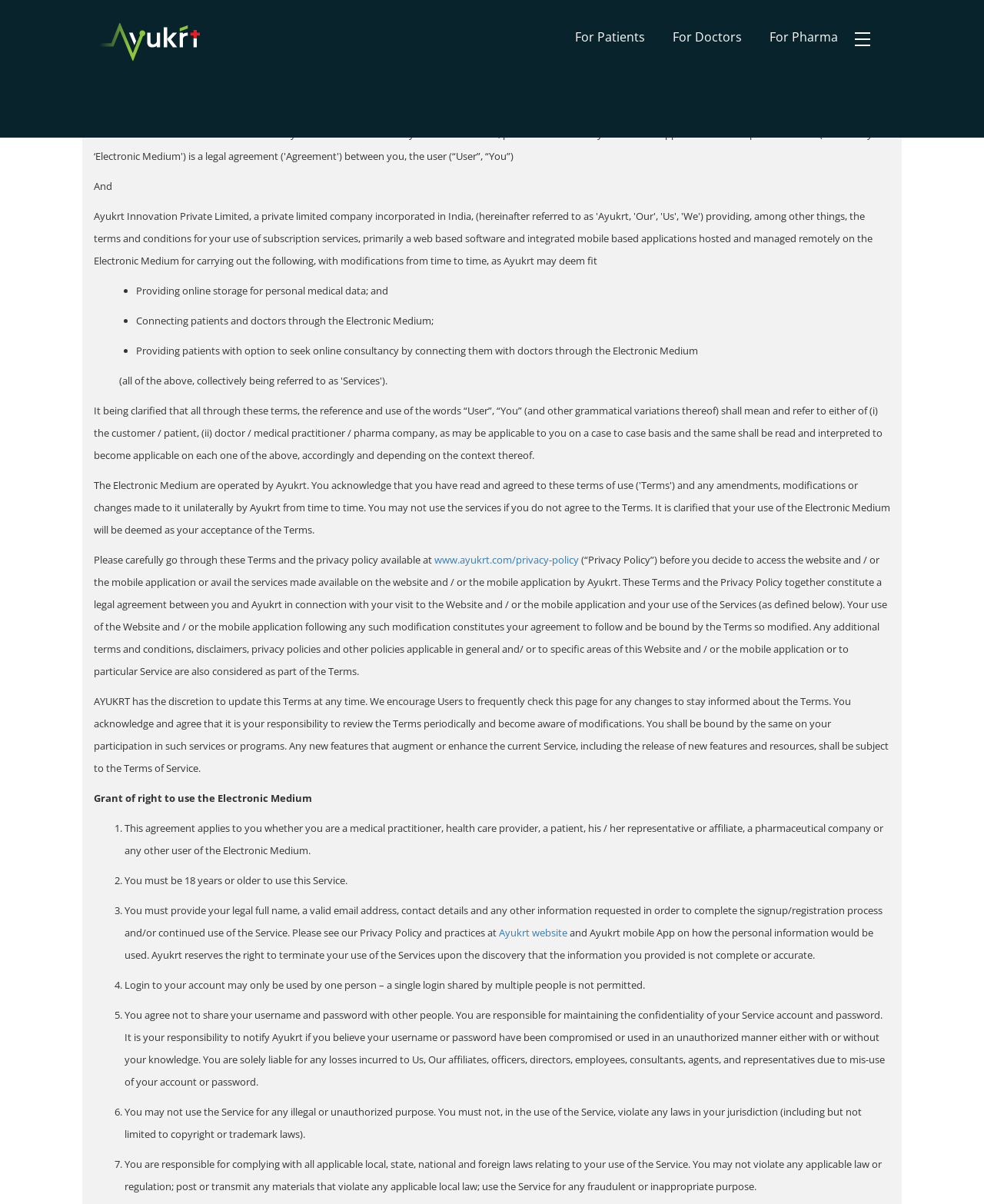Find the bounding box coordinates of the clickable area that will achieve the following instruction: "Click on Terms & Conditions".

[0.377, 0.072, 0.623, 0.098]